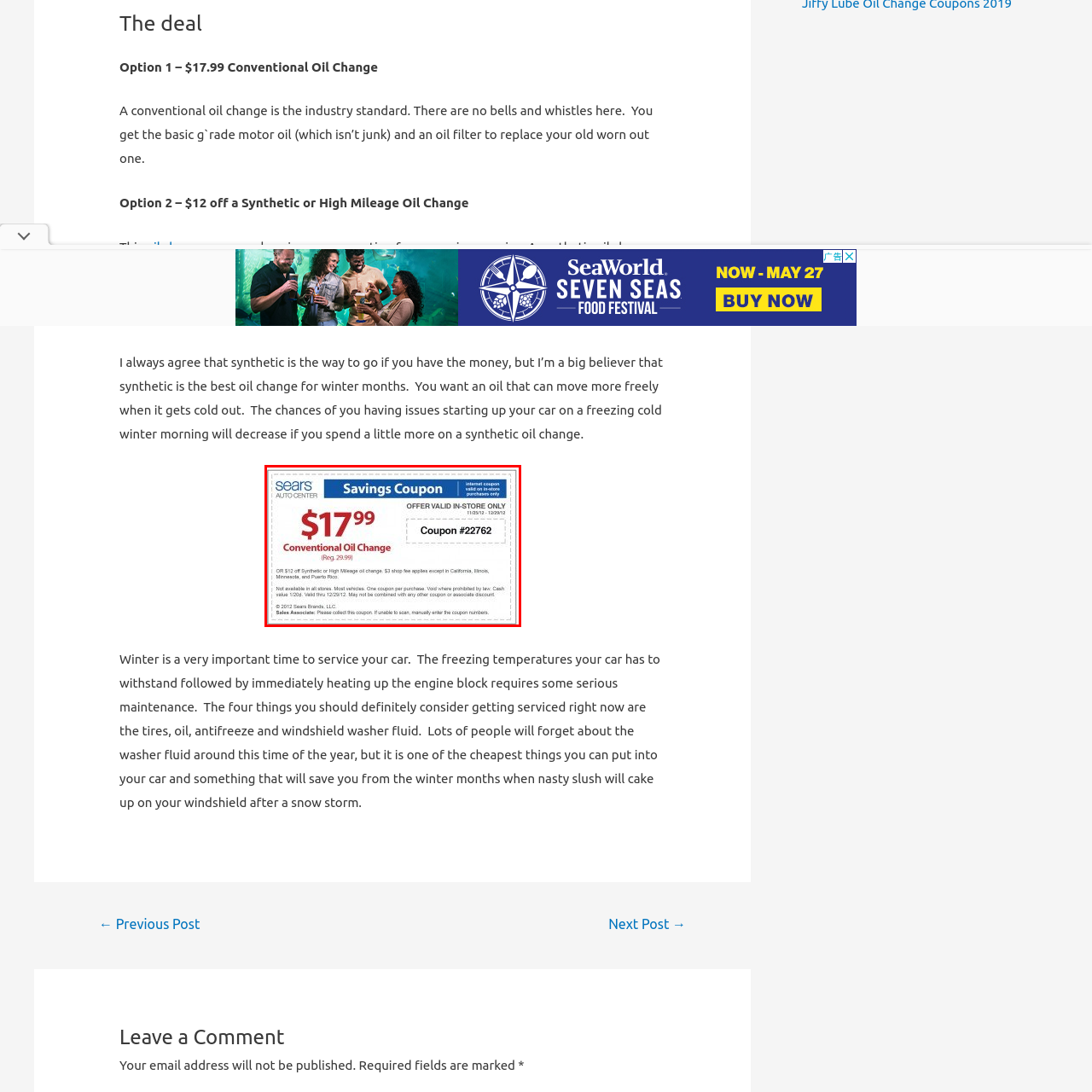How much discount can customers receive on Synthetic or High Mileage Oil Change?
Inspect the image indicated by the red outline and answer the question with a single word or short phrase.

$12 off